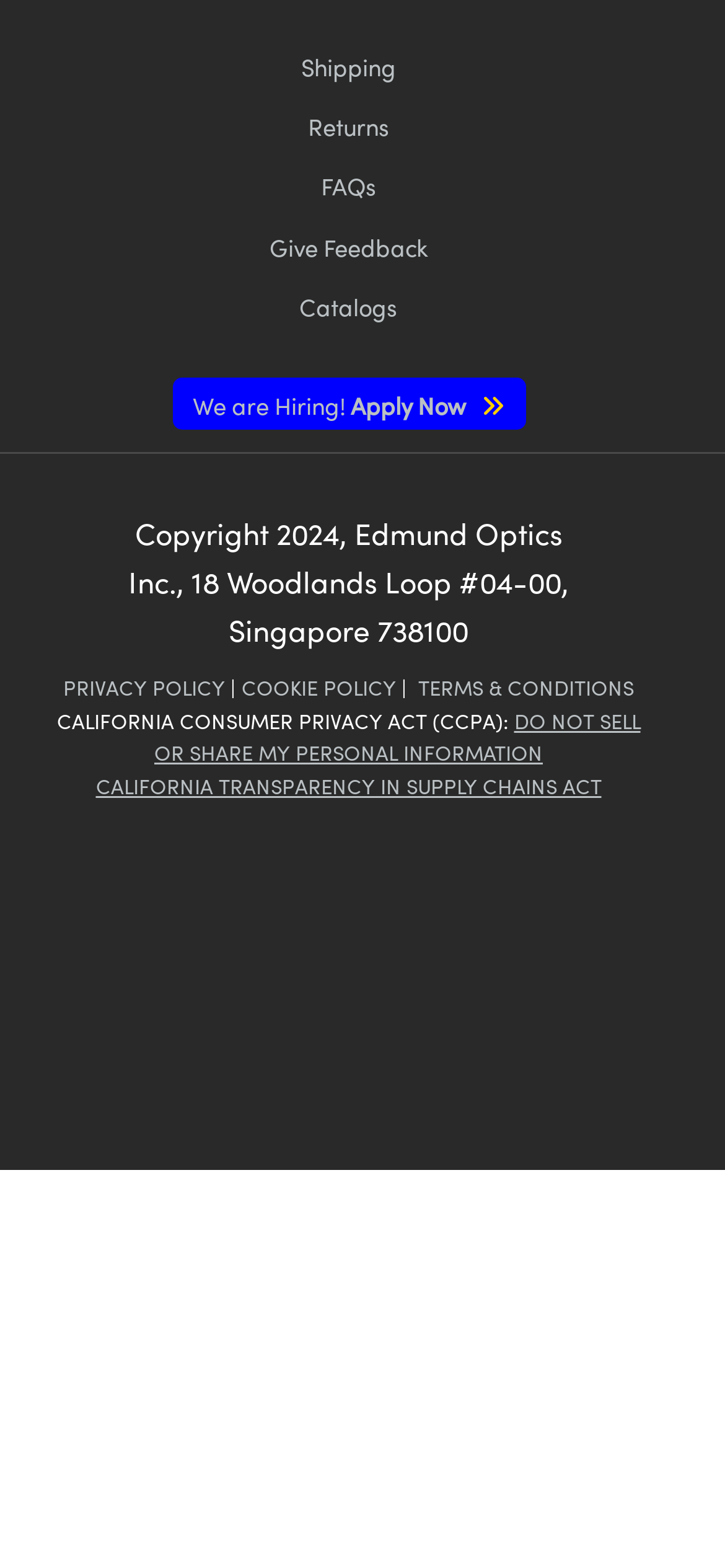How many social media links are there?
Answer the question with just one word or phrase using the image.

5